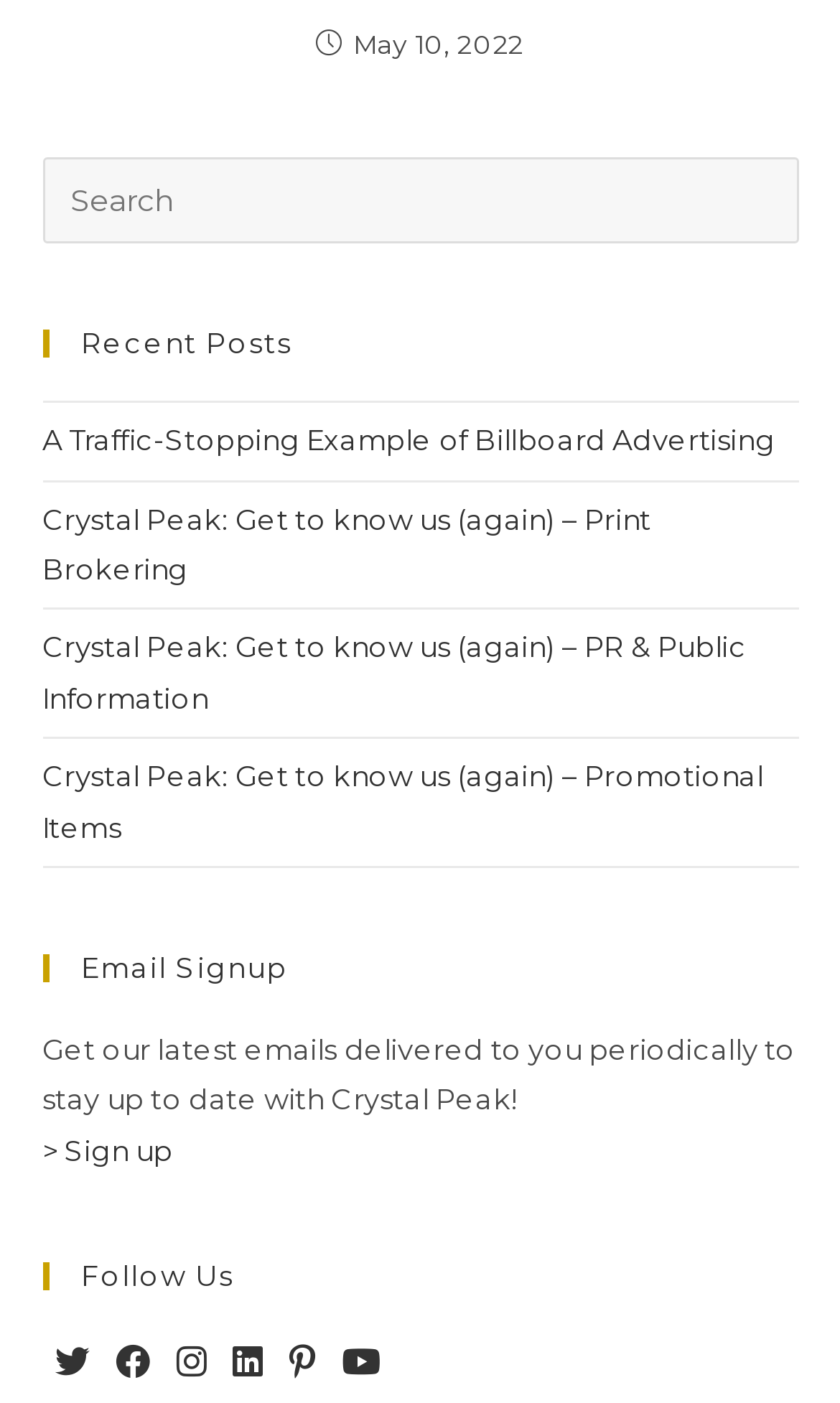What is the purpose of the search box?
Look at the webpage screenshot and answer the question with a detailed explanation.

The search box is located at the top of the webpage, and its purpose is to allow users to search for specific content within the website, as indicated by the placeholder text 'Search this website'.